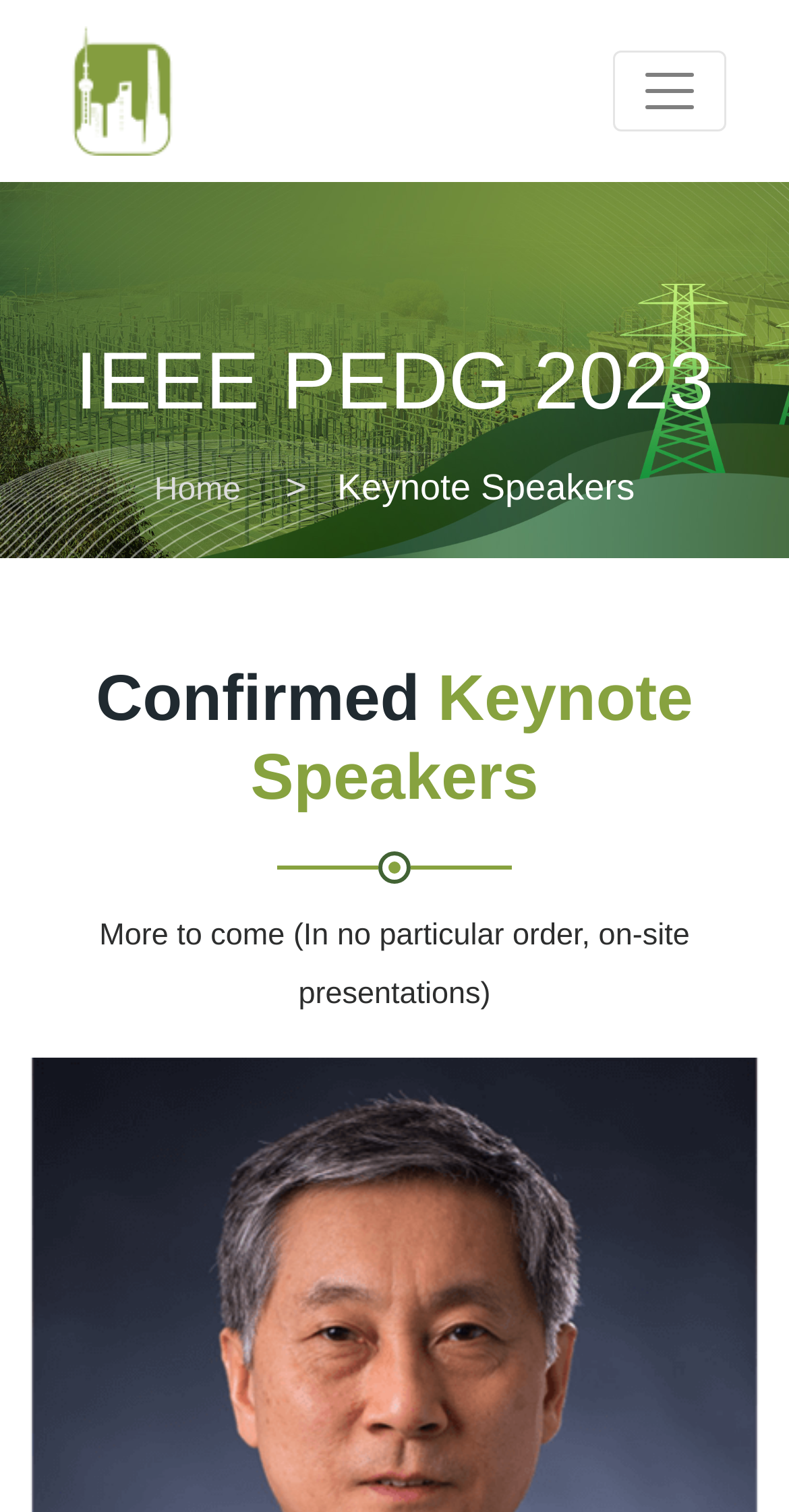Provide a short answer using a single word or phrase for the following question: 
What is the purpose of the button?

Toggle navigation